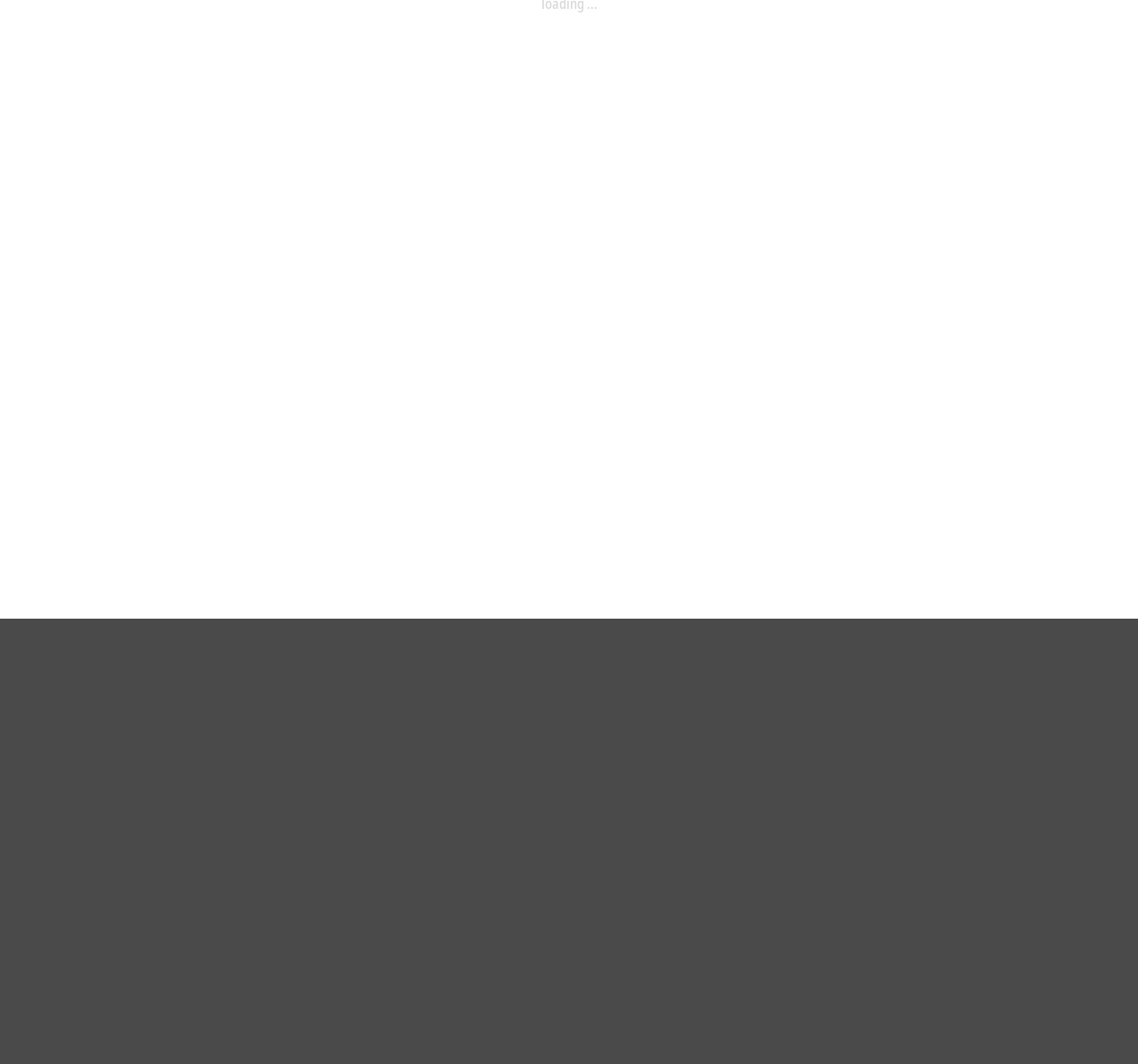Based on the element description "Exotic Metals", predict the bounding box coordinates of the UI element.

[0.066, 0.747, 0.132, 0.765]